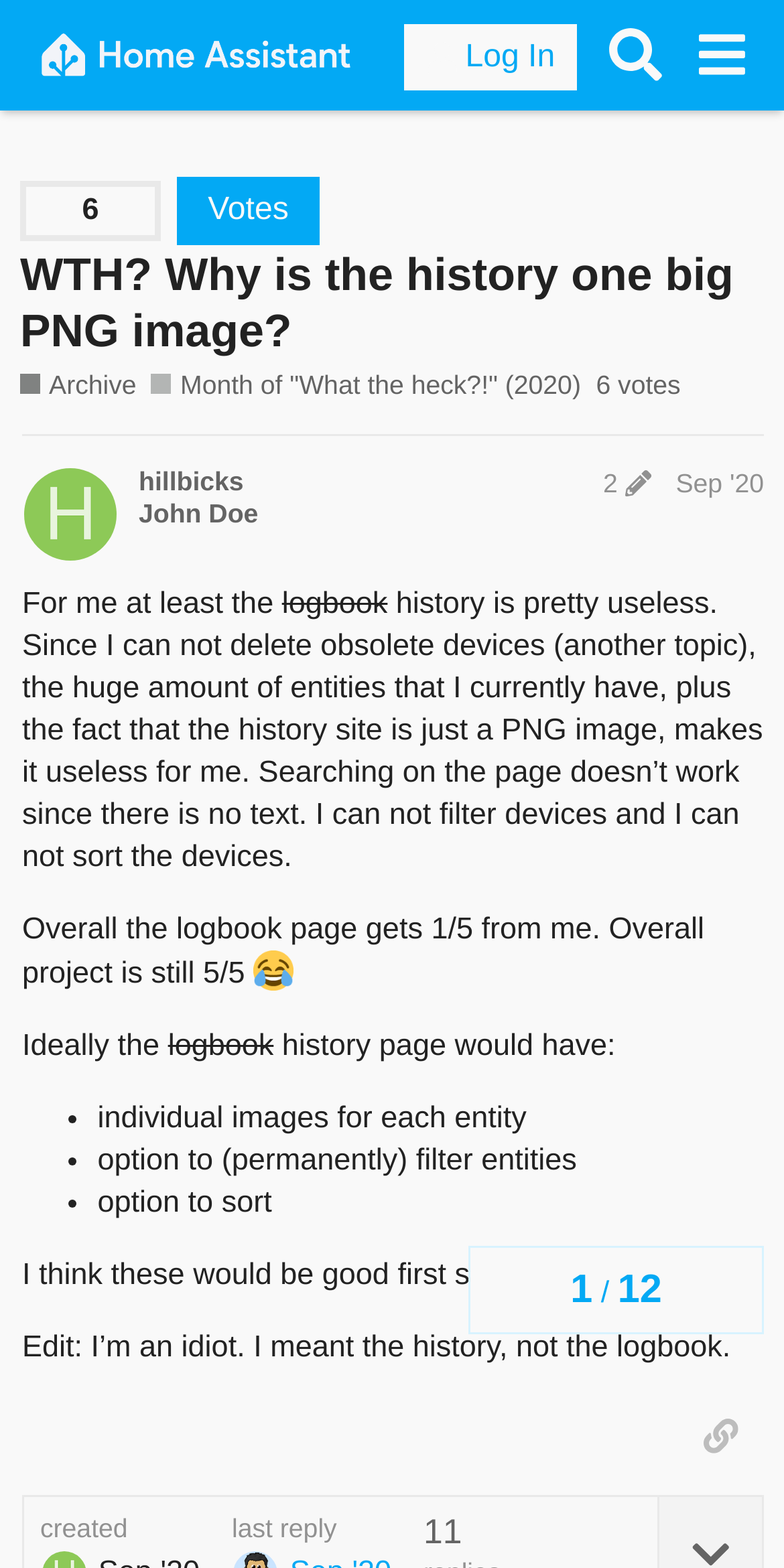Please locate the bounding box coordinates of the element's region that needs to be clicked to follow the instruction: "go to January 2023". The bounding box coordinates should be provided as four float numbers between 0 and 1, i.e., [left, top, right, bottom].

None